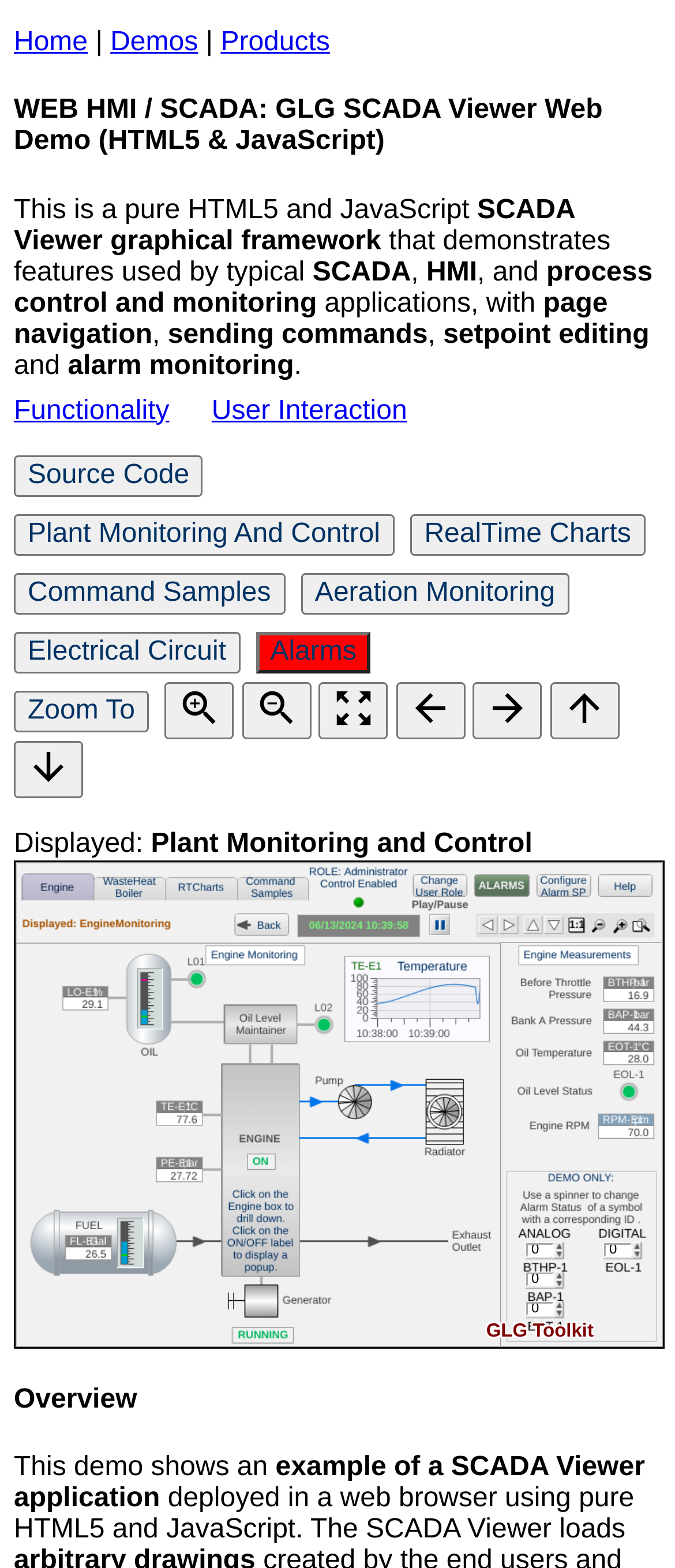Carefully observe the image and respond to the question with a detailed answer:
How many buttons are there on the webpage?

There are 15 buttons on the webpage, including 'Plant Monitoring And Control', 'RealTime Charts', 'Command Samples', and others, which are located at different positions on the webpage with distinct bounding box coordinates.